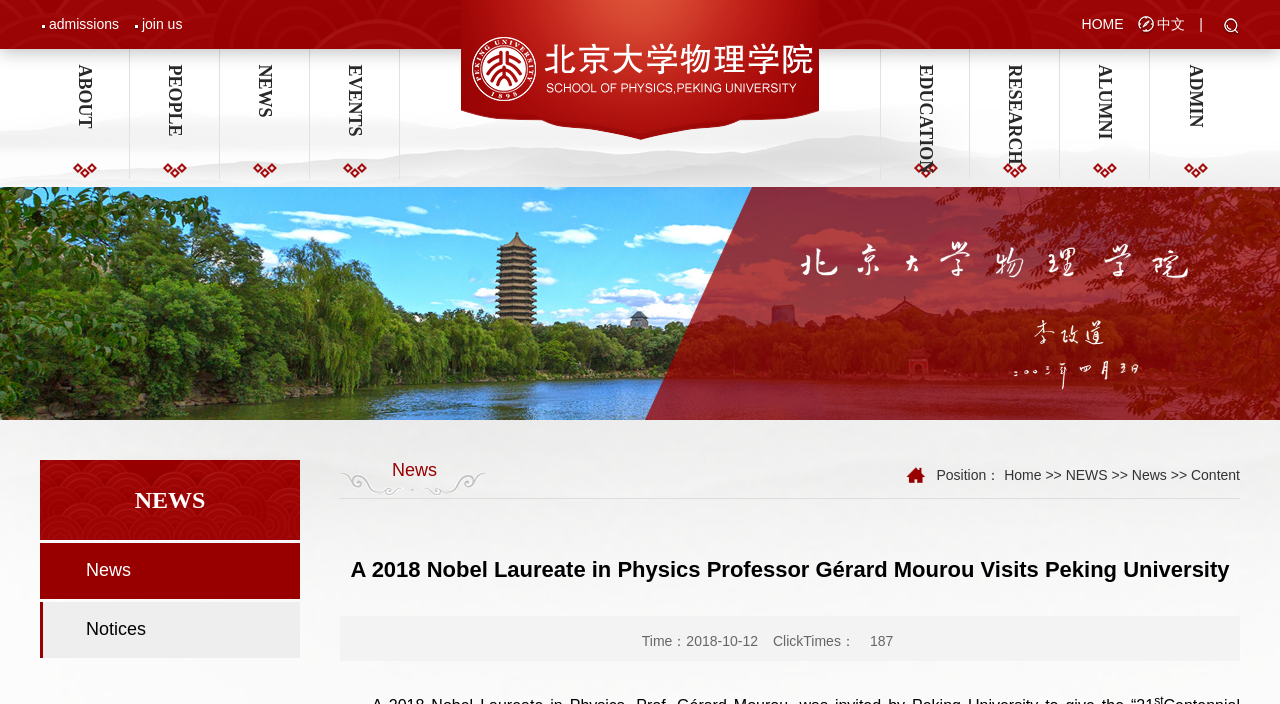Given the element description join us, predict the bounding box coordinates for the UI element in the webpage screenshot. The format should be (top-left x, top-left y, bottom-right x, bottom-right y), and the values should be between 0 and 1.

[0.104, 0.023, 0.142, 0.045]